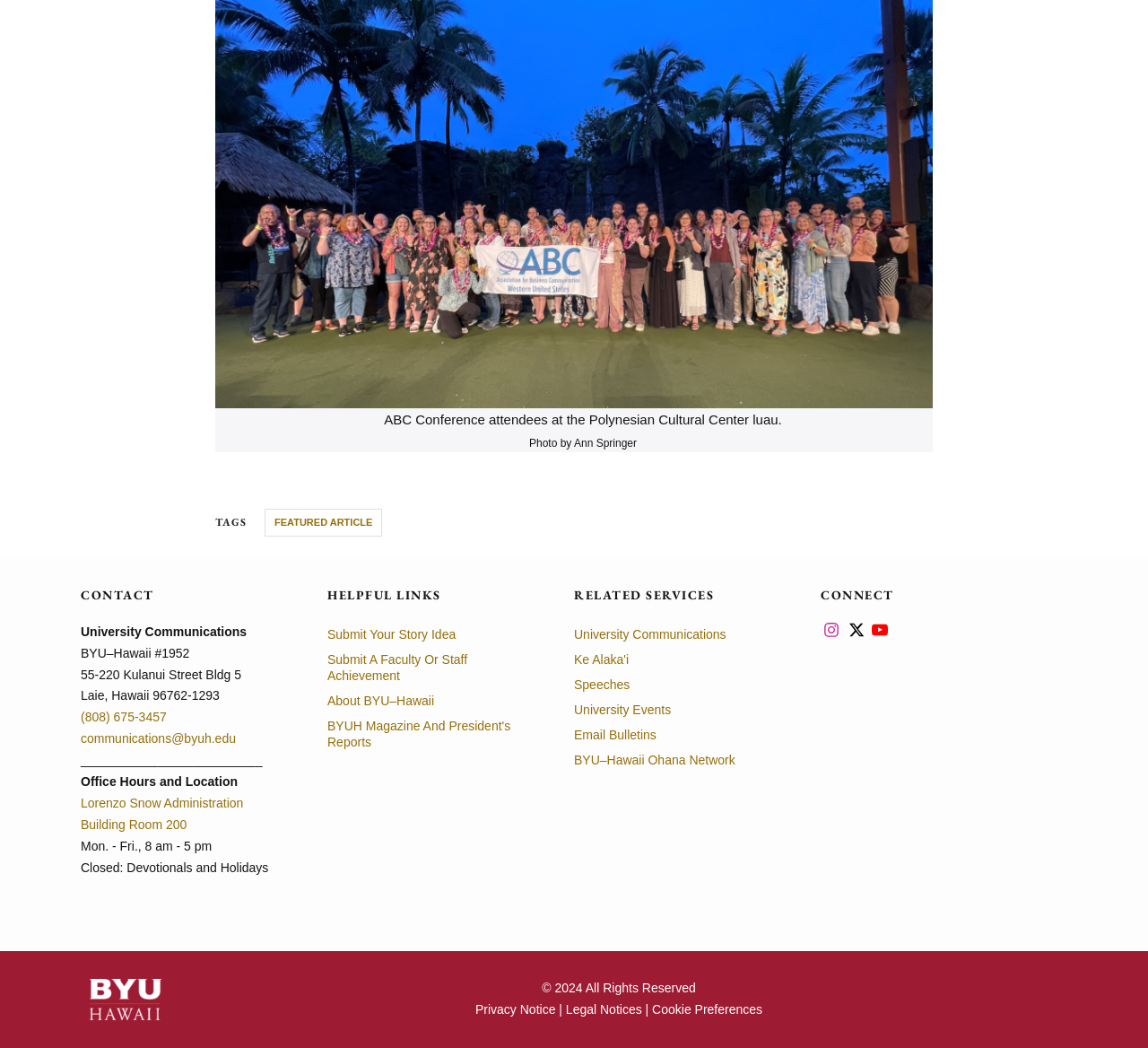Provide a brief response to the question below using one word or phrase:
What social media platforms can you connect with the university on?

Instagram, Twitter, YouTube